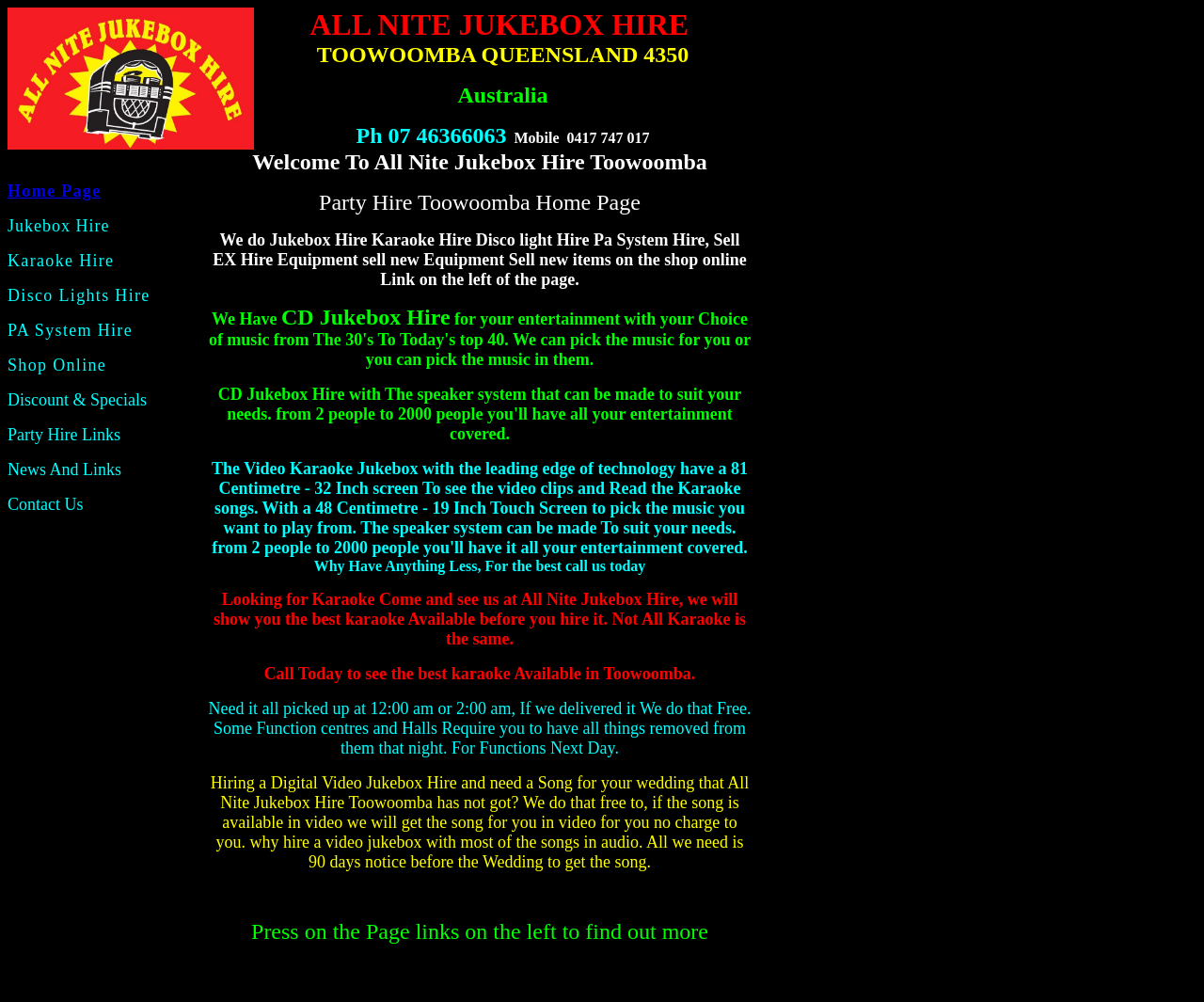Determine the bounding box coordinates of the clickable element necessary to fulfill the instruction: "Click Jukebox Hire". Provide the coordinates as four float numbers within the 0 to 1 range, i.e., [left, top, right, bottom].

[0.006, 0.216, 0.091, 0.235]